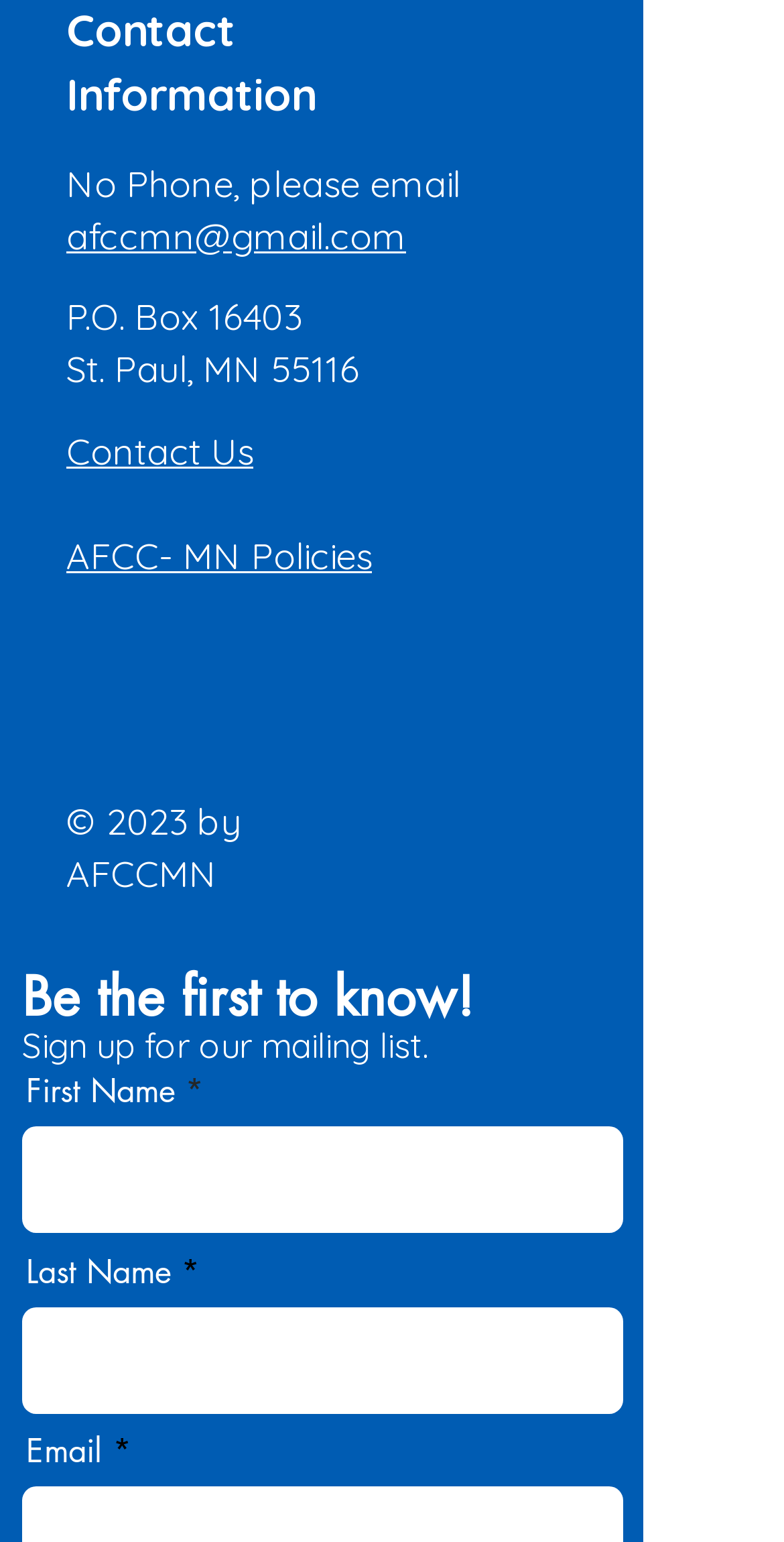Use a single word or phrase to answer the question:
What is the copyright year?

2023